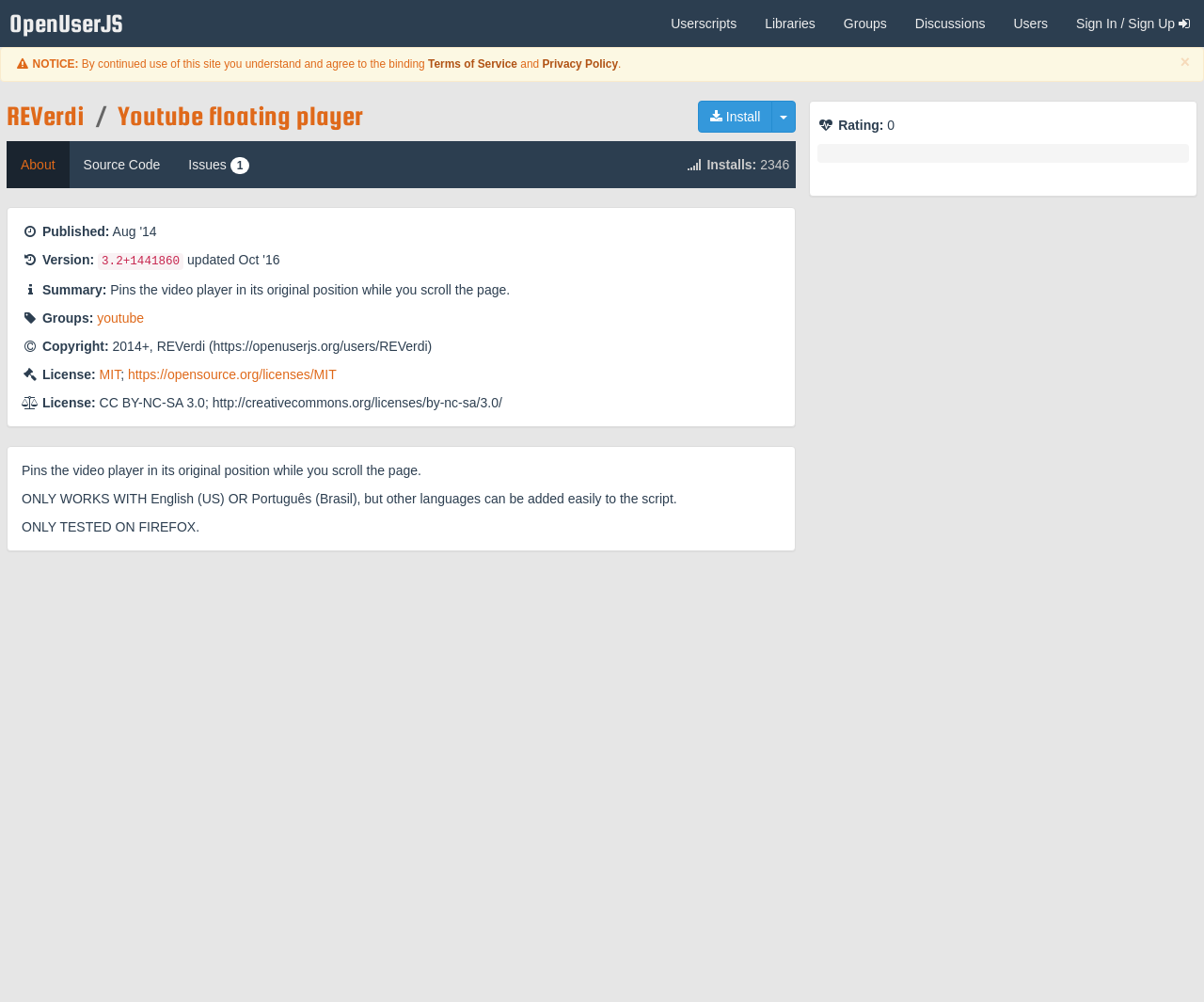Identify the bounding box coordinates of the region I need to click to complete this instruction: "Click the 'Install' button".

[0.58, 0.1, 0.642, 0.132]